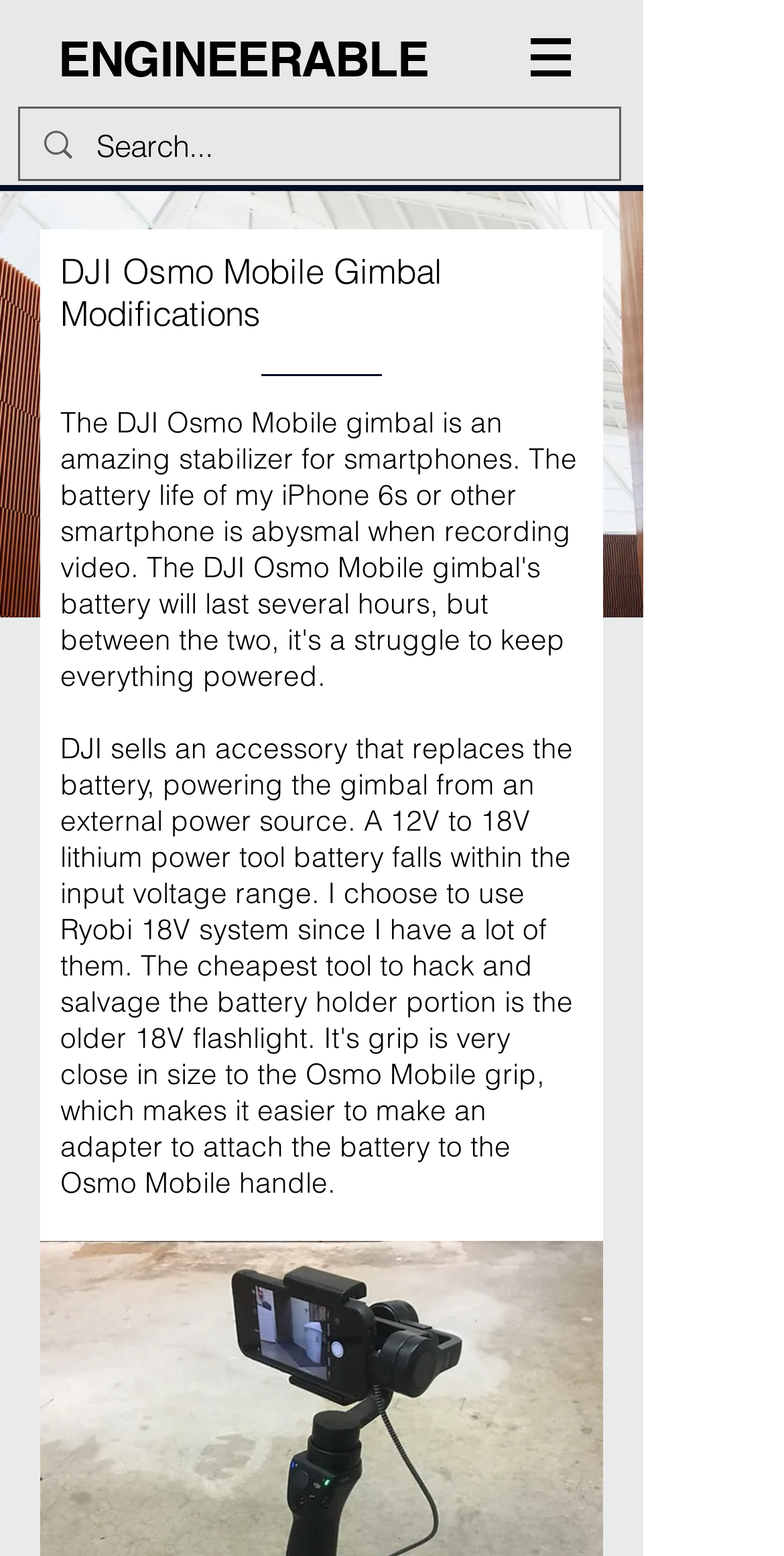Give a short answer to this question using one word or a phrase:
What type of content is available on the website?

Modifications